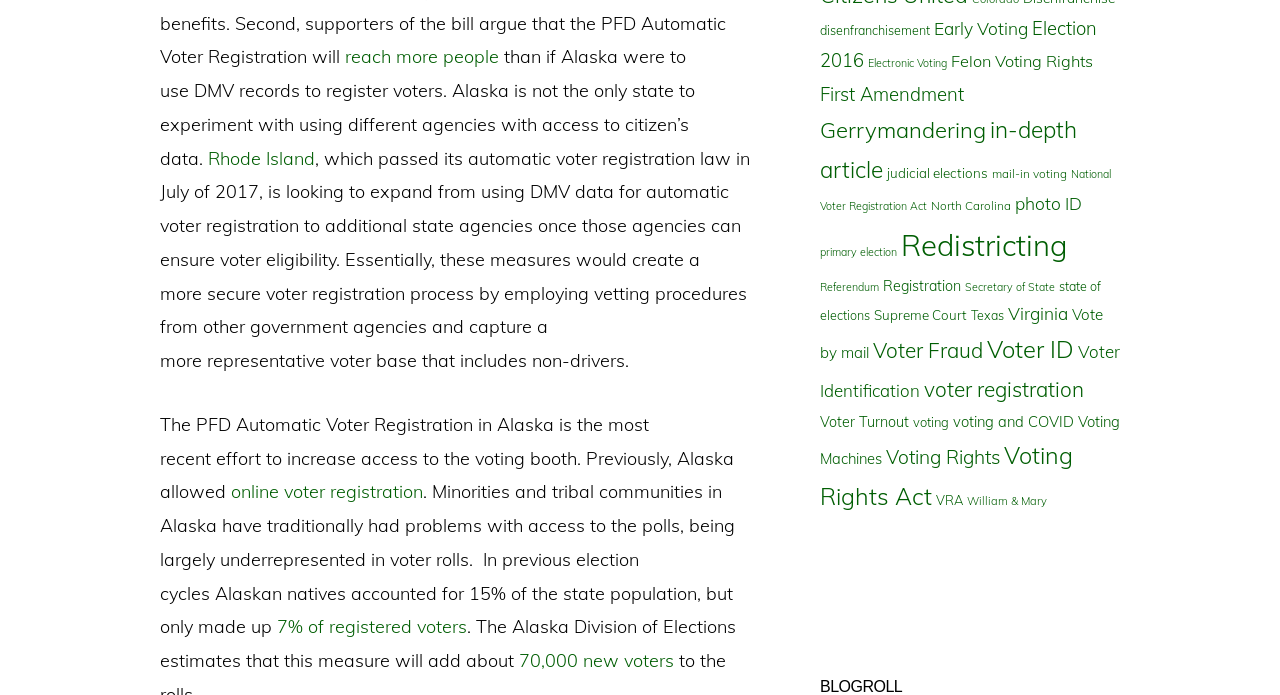Can you determine the bounding box coordinates of the area that needs to be clicked to fulfill the following instruction: "Read about 'Rhode Island'"?

[0.162, 0.211, 0.246, 0.244]